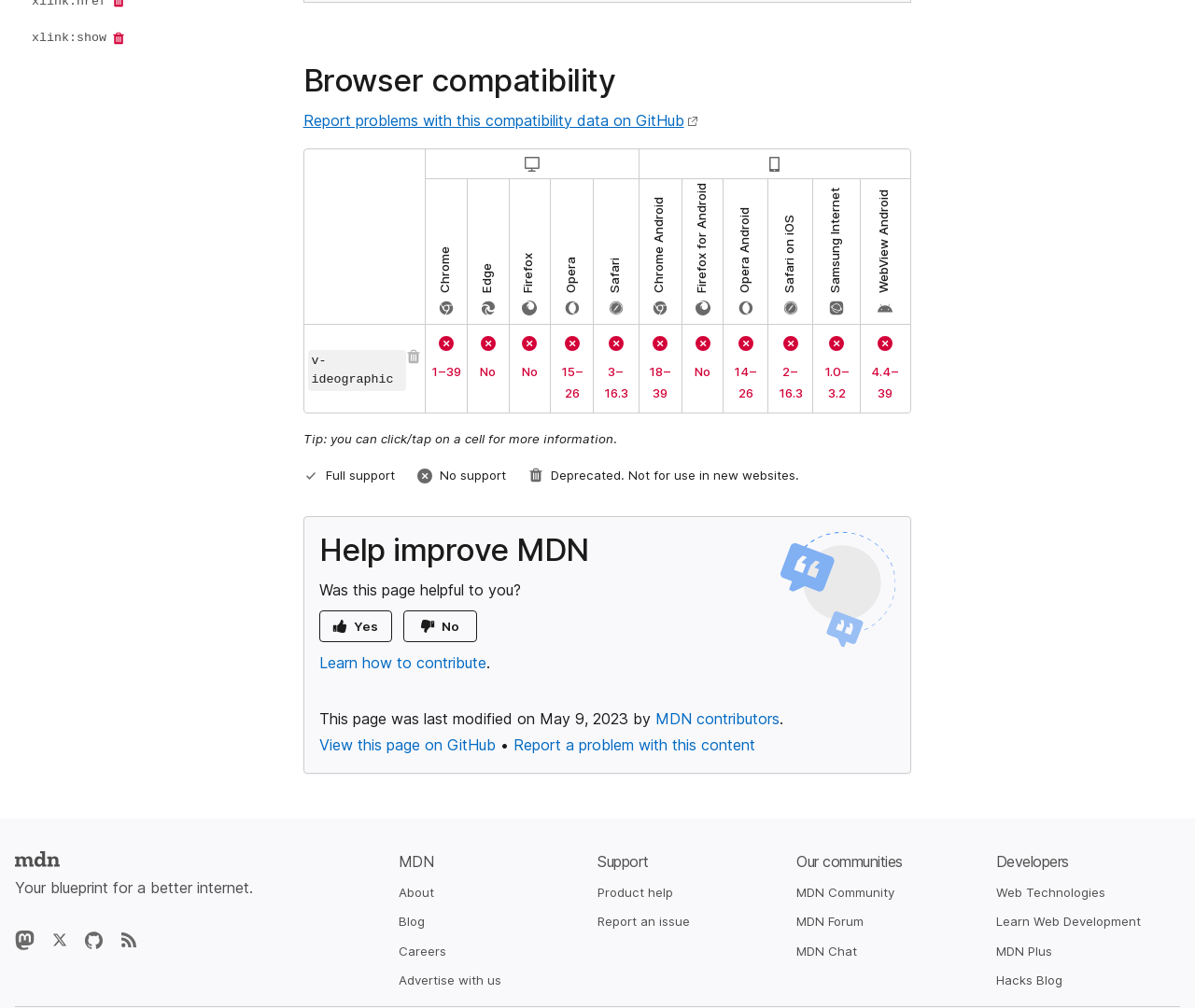Extract the bounding box coordinates for the HTML element that matches this description: "MDN contributors". The coordinates should be four float numbers between 0 and 1, i.e., [left, top, right, bottom].

[0.548, 0.704, 0.652, 0.722]